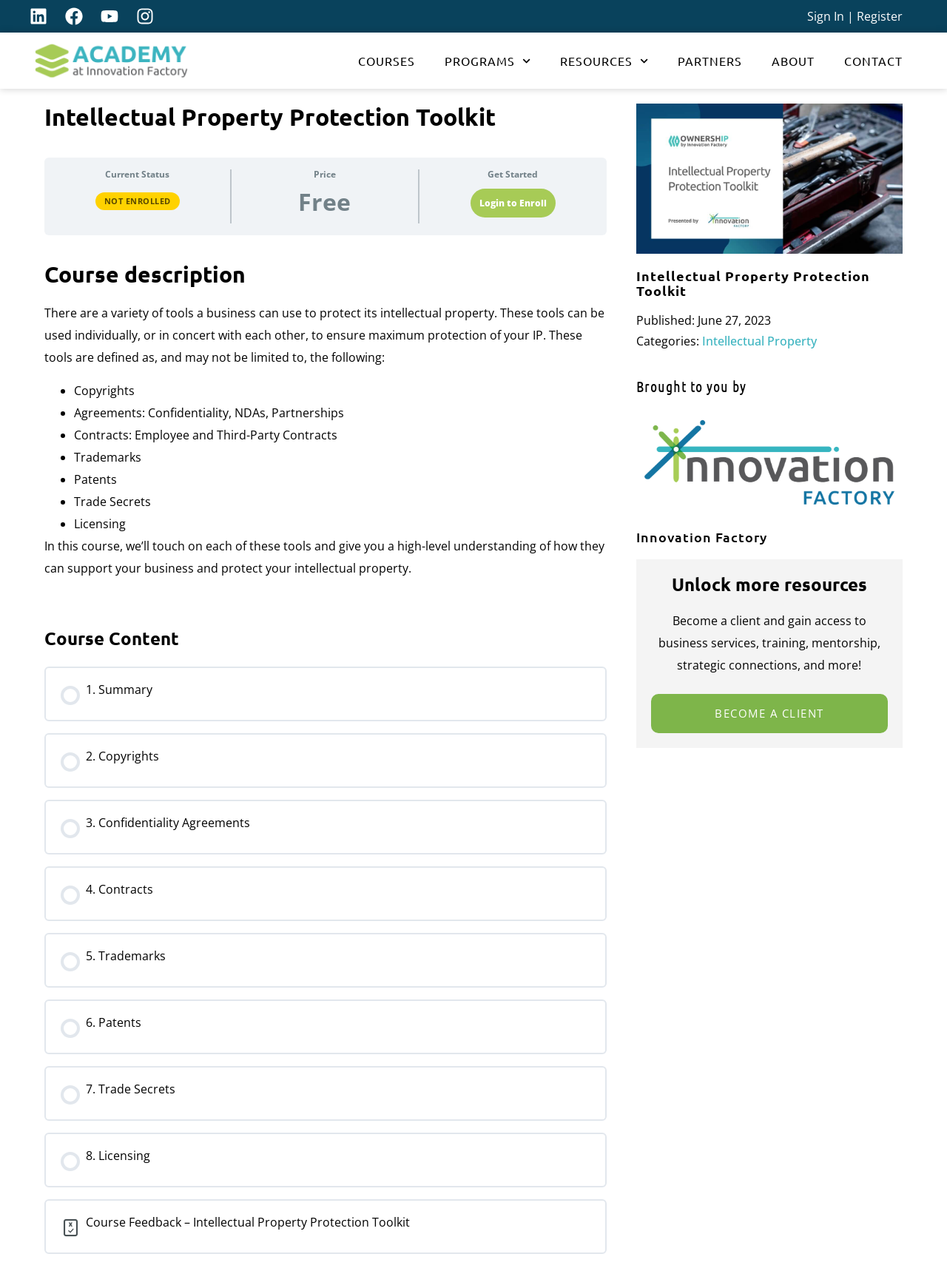Can you give a comprehensive explanation to the question given the content of the image?
Who is the provider of the course?

I found the provider of the course by looking at the 'Brought to you by' section, which is located below the course description. The provider is indicated as 'Innovation Factory'.